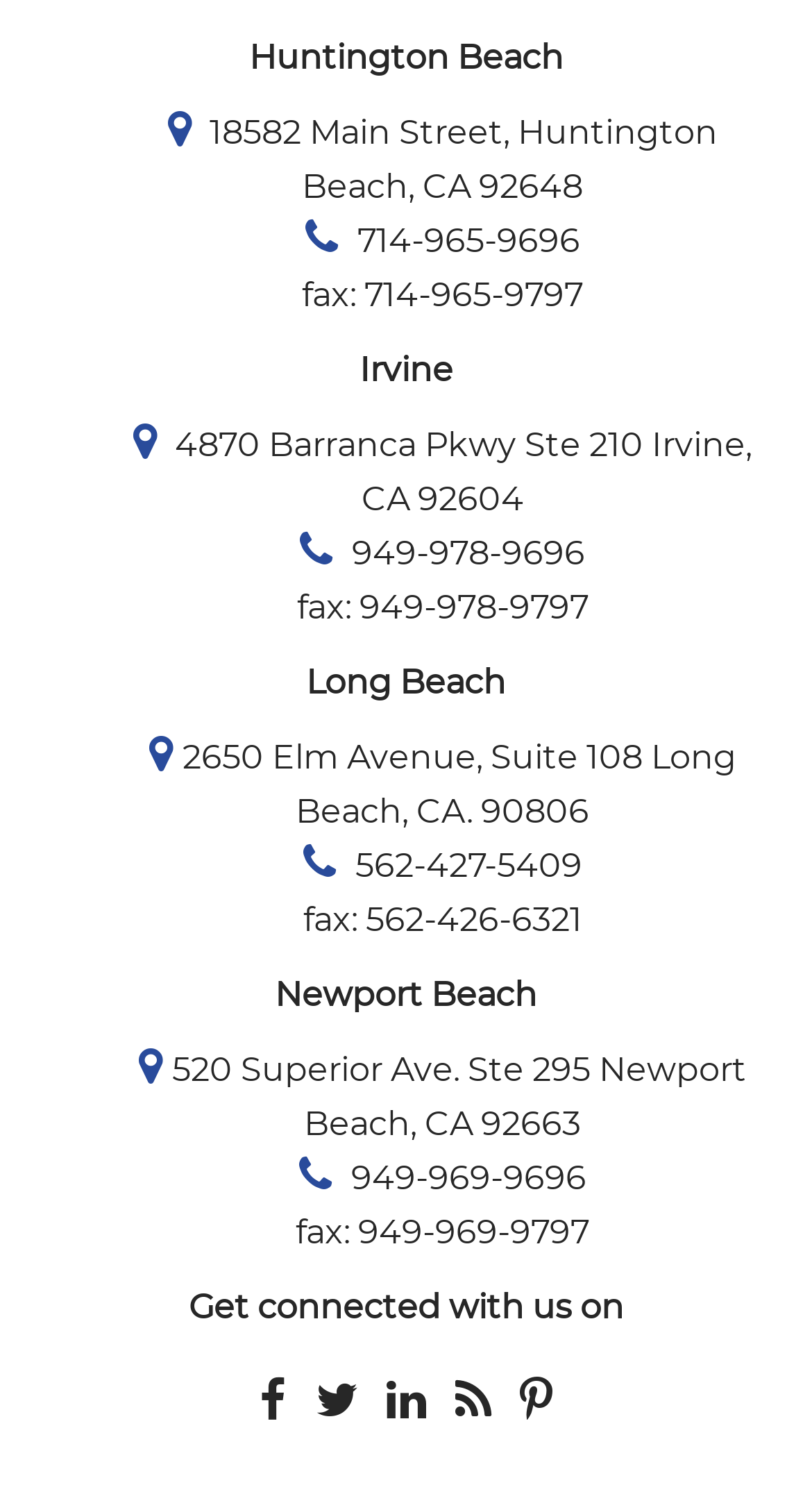Please specify the bounding box coordinates in the format (top-left x, top-left y, bottom-right x, bottom-right y), with all values as floating point numbers between 0 and 1. Identify the bounding box of the UI element described by: 949-978-9696

[0.051, 0.353, 0.949, 0.389]